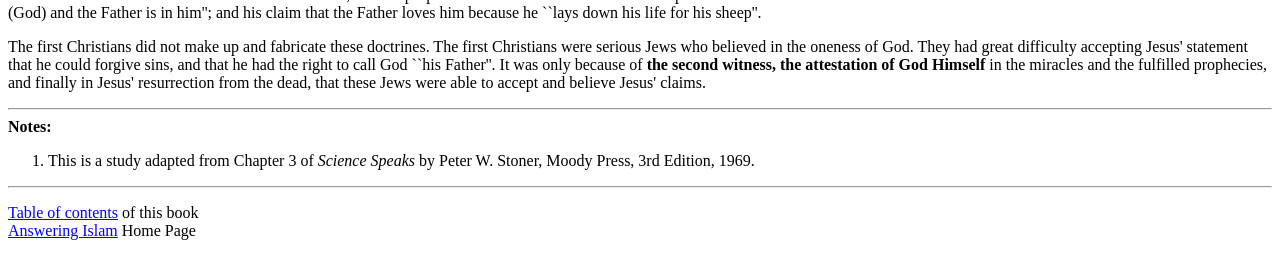Using the details in the image, give a detailed response to the question below:
What is the purpose of the separator element?

I found that the separator element is used to separate sections of the webpage, as it is placed between different blocks of text and has a horizontal orientation.